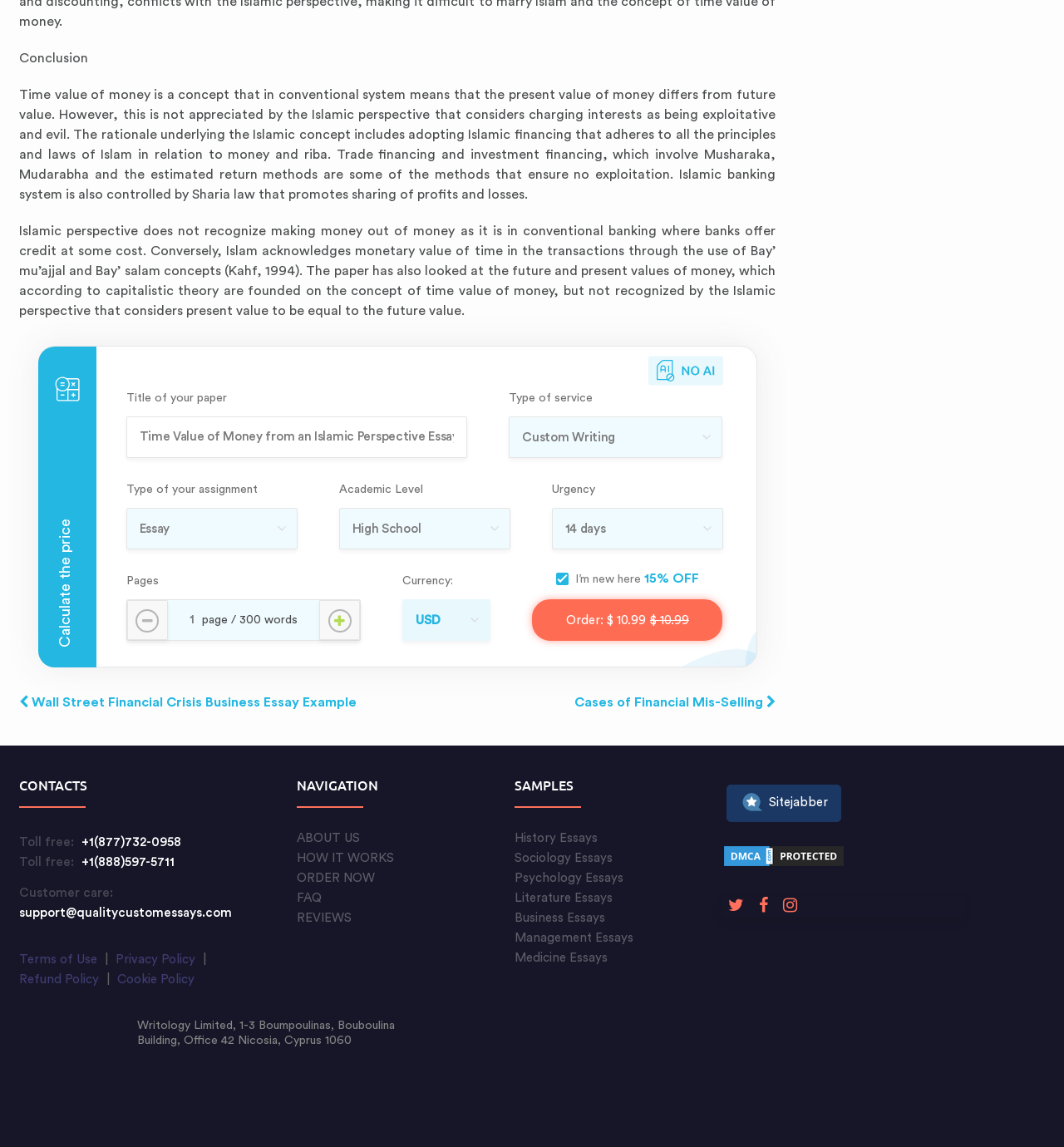Please specify the bounding box coordinates in the format (top-left x, top-left y, bottom-right x, bottom-right y), with values ranging from 0 to 1. Identify the bounding box for the UI component described as follows: Customer care: support@qualitycustomessays.com

[0.018, 0.773, 0.218, 0.801]